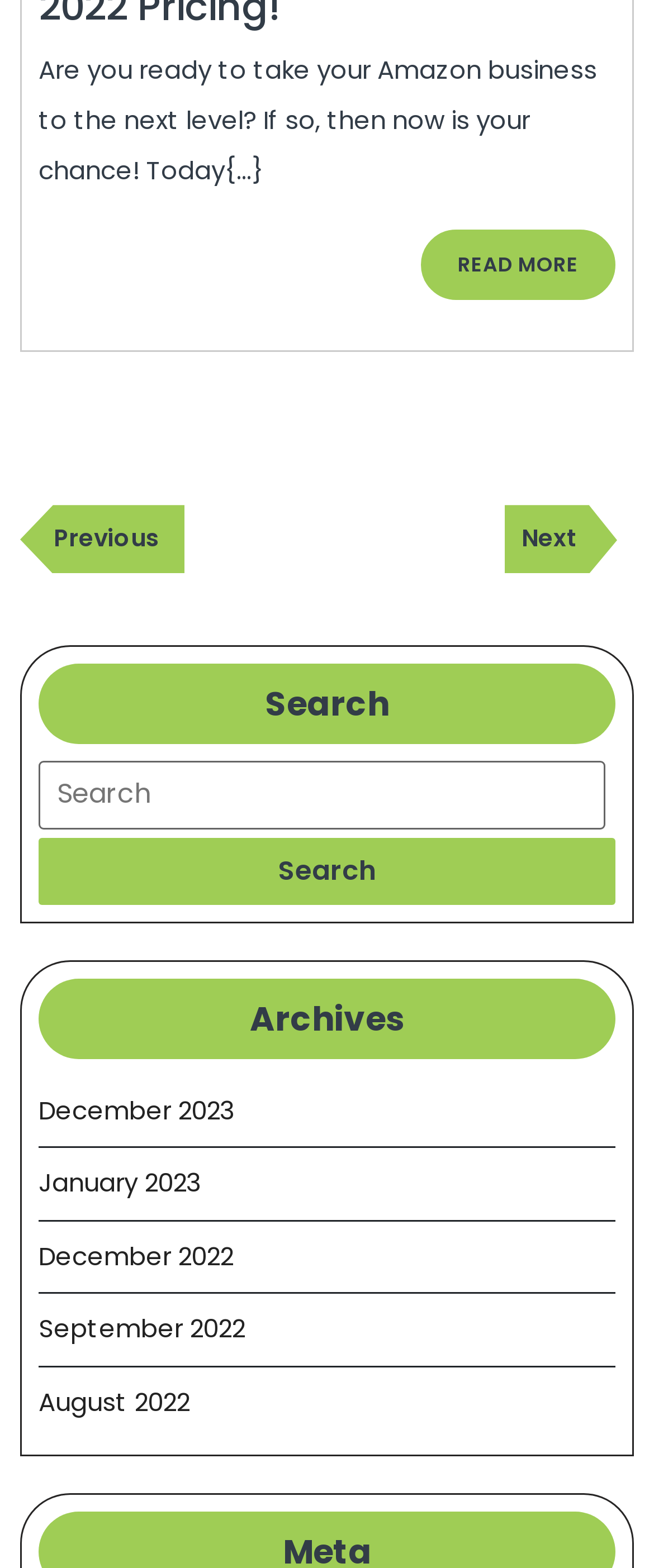Find the bounding box of the UI element described as: "READ MOREREAD MORE". The bounding box coordinates should be given as four float values between 0 and 1, i.e., [left, top, right, bottom].

[0.644, 0.147, 0.941, 0.191]